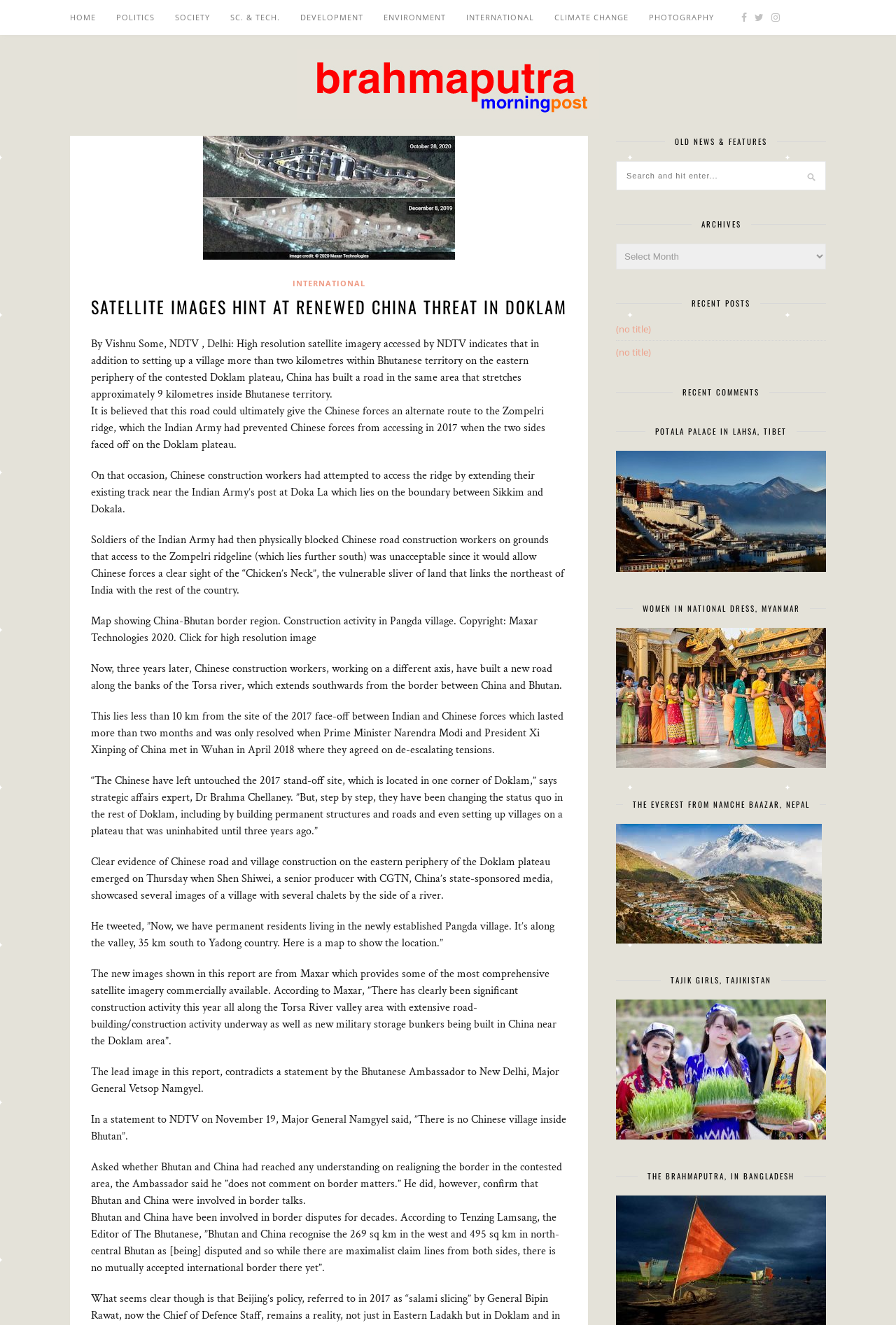Find the bounding box coordinates of the element's region that should be clicked in order to follow the given instruction: "Search for news". The coordinates should consist of four float numbers between 0 and 1, i.e., [left, top, right, bottom].

[0.688, 0.122, 0.922, 0.144]